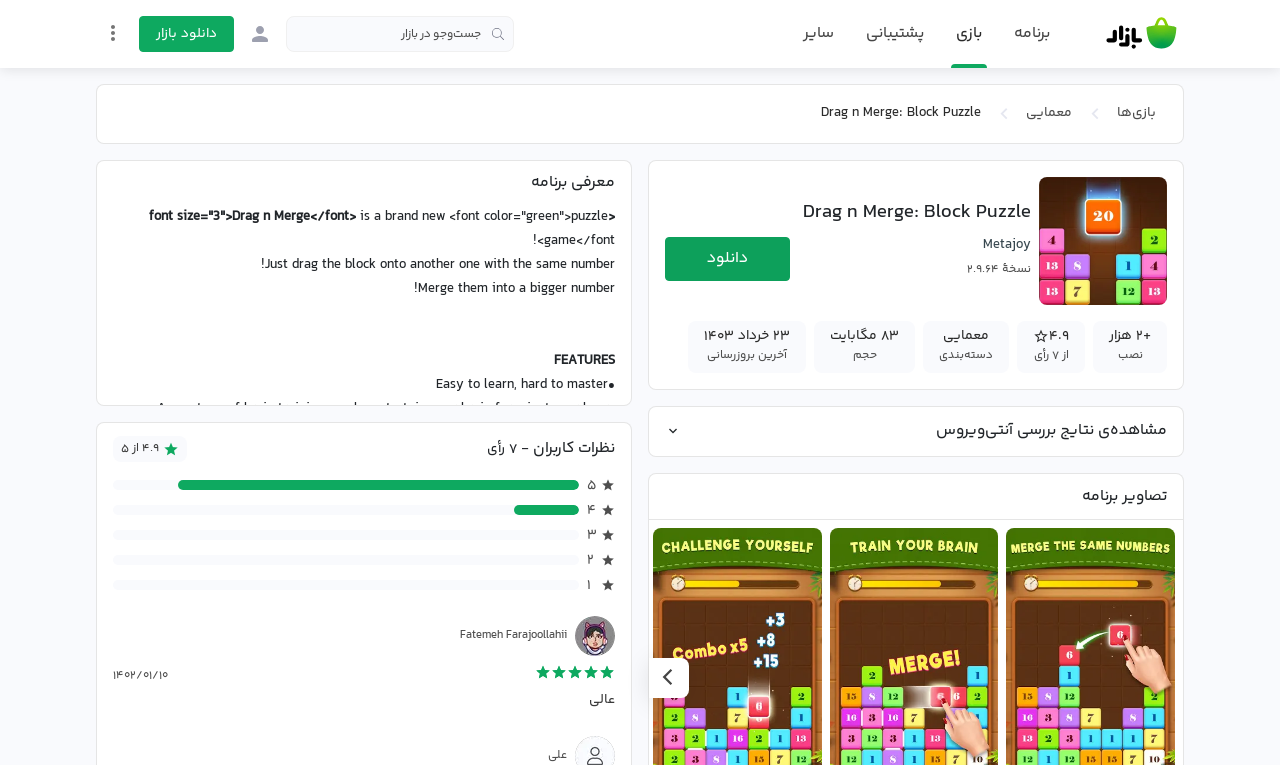Create an in-depth description of the webpage, covering main sections.

This webpage is about a mobile game called "Drag n Merge: Block Puzzle". At the top, there is a navigation menu with links to "Bazaar", "پشتیبانی" (support), and "سایر" (others). Below the menu, there is a search bar with a placeholder text "جست\u200cوجو در بازار" (search in bazaar) and a button to enter the bazaar.

On the left side, there are links to "ورود به بازار" (enter bazaar), "دانلود بازار" (download bazaar), and a settings menu button. On the right side, there are links to "بازی\u200cها" (games), "معمایی" (puzzle), and the game title "Drag n Merge: Block Puzzle".

Below the game title, there is a large image of the game, and below the image, there are links to "Metajoy" and a download button. To the right of the download button, there is a table with information about the game, including the version number, installation count, rating, and category.

Further down, there is a section with screenshots of the game, and below that, there is a description of the game. The description explains that the game is a puzzle game where players drag blocks to merge them into a bigger number. The game has features such as easy-to-learn gameplay, minimalistic graphics, and online leaderboards.

Below the game description, there are user reviews and ratings, with a heading "نظرات کاربران" (user reviews). The reviews include ratings and comments from users, along with their usernames and dates.